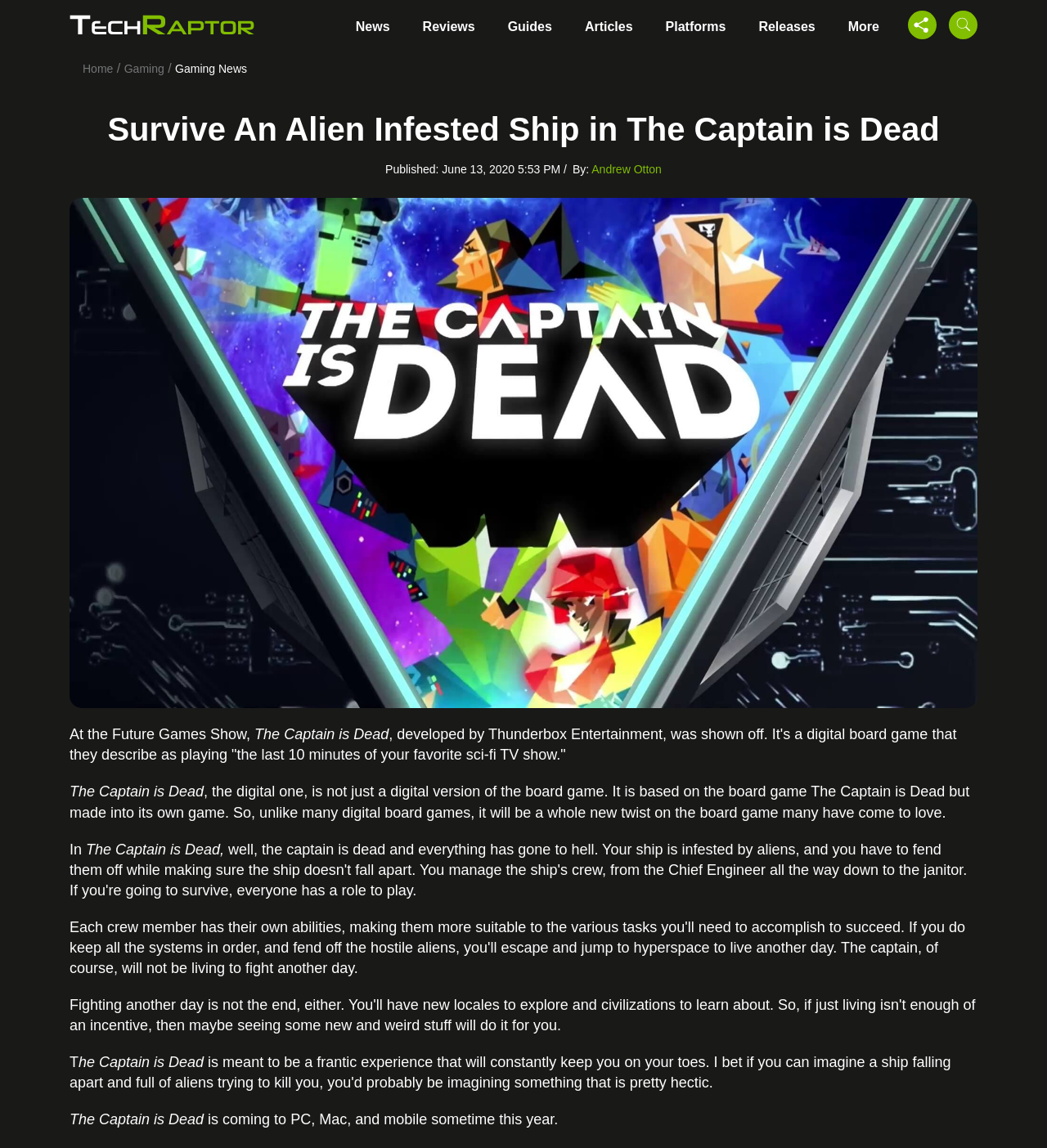Provide the bounding box coordinates of the section that needs to be clicked to accomplish the following instruction: "Click on the 'News' link."

[0.324, 0.001, 0.388, 0.039]